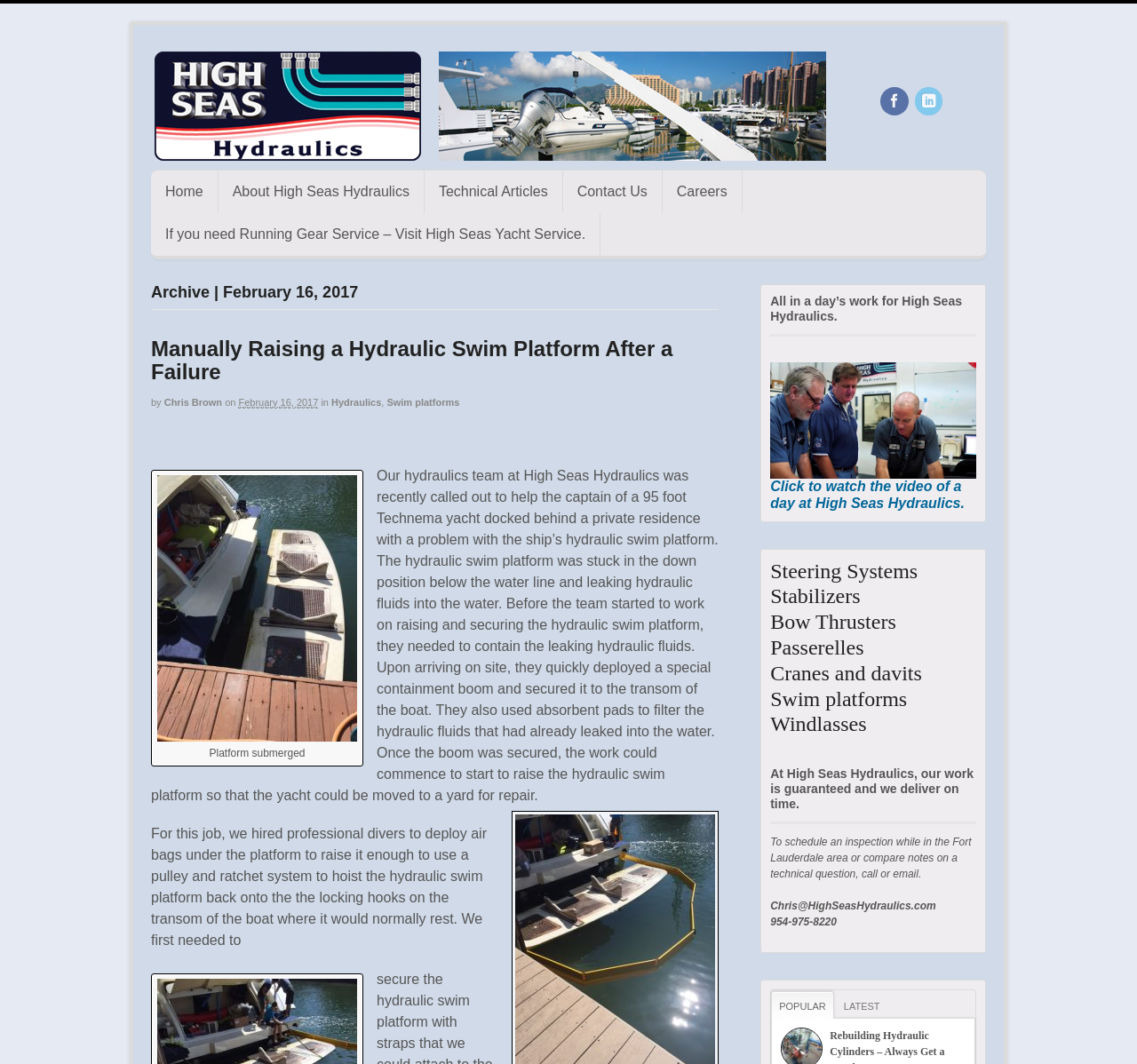Please identify the bounding box coordinates of the area that needs to be clicked to fulfill the following instruction: "Visit Ancienne Belgique."

None